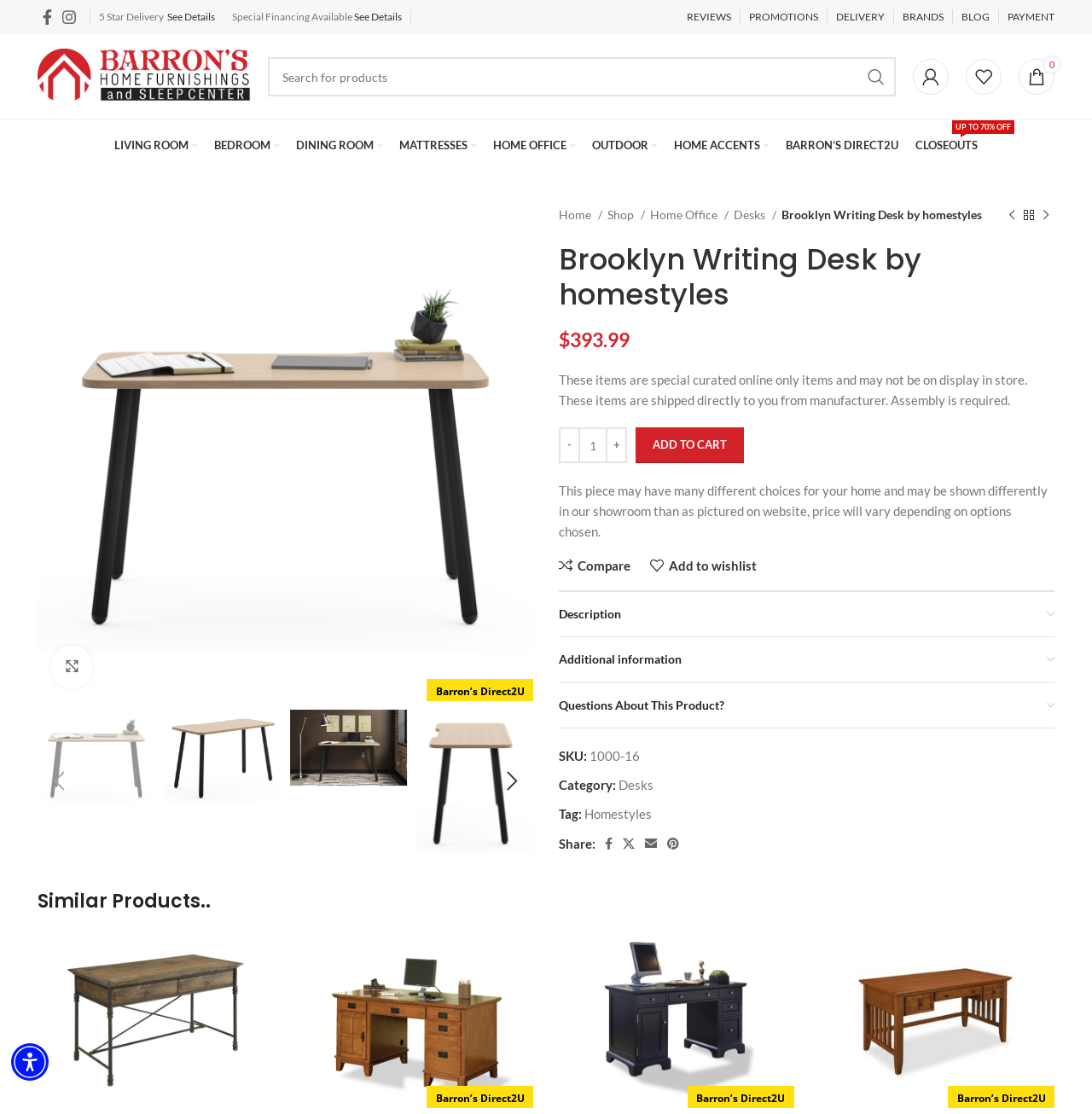Kindly provide the bounding box coordinates of the section you need to click on to fulfill the given instruction: "Add to wishlist".

[0.877, 0.054, 0.925, 0.084]